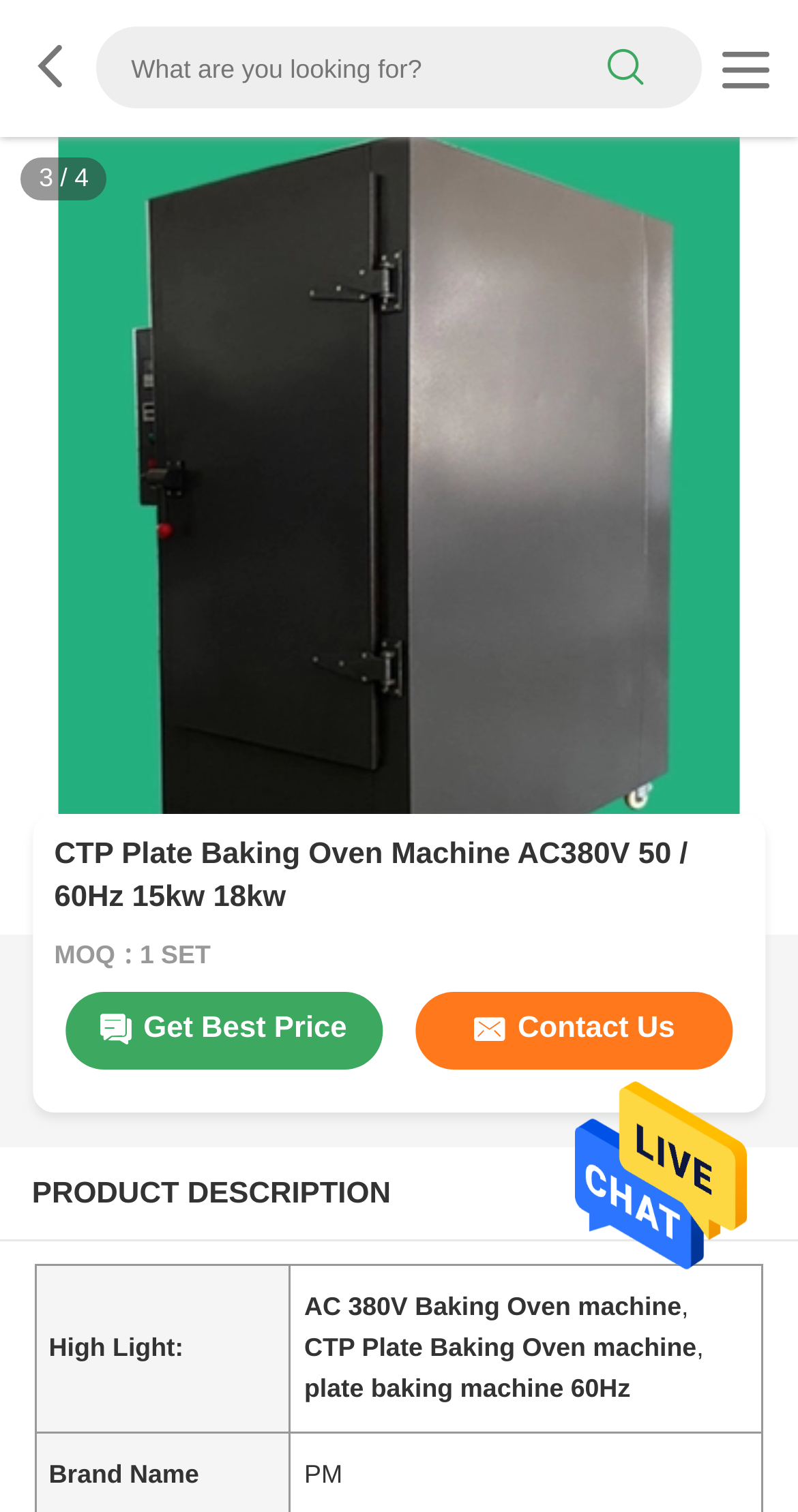Please provide a detailed answer to the question below by examining the image:
What is the frequency of the baking oven machine?

I found the answer by looking at the product title 'CTP Plate Baking Oven Machine AC380V 50 / 60Hz 15kw 18kw', which mentions the frequency of the machine.